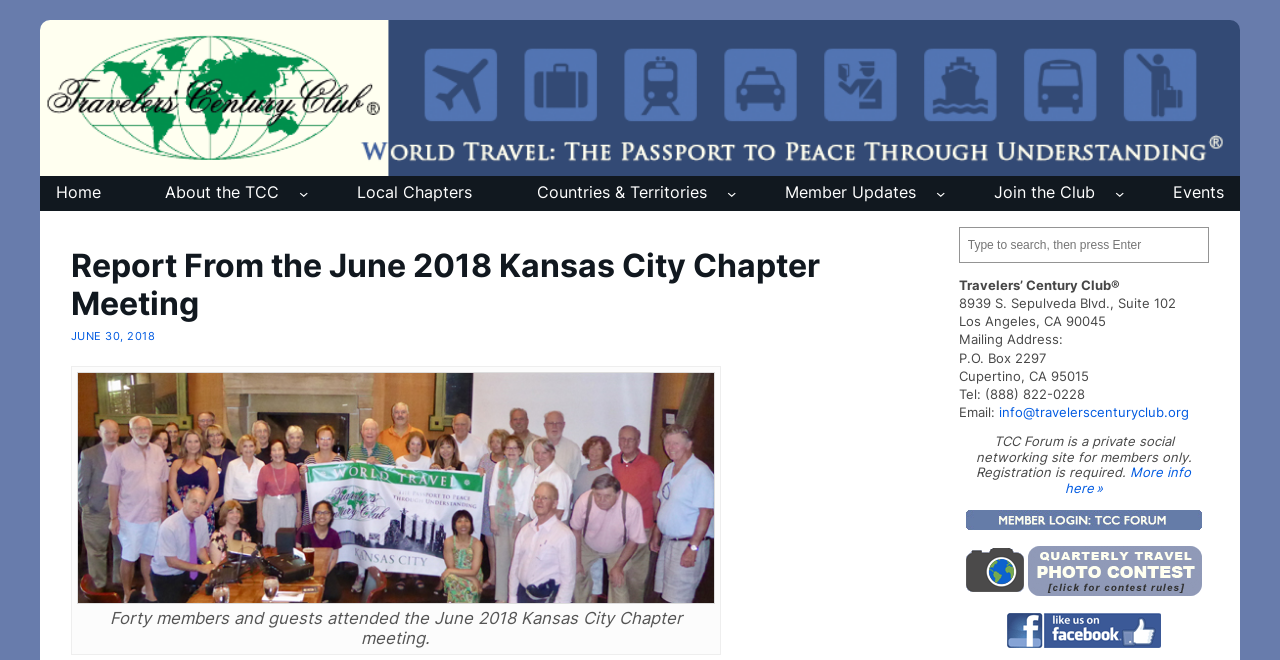Using the information in the image, give a detailed answer to the following question: How many figures are there on the webpage?

I counted the number of figure elements on the webpage, which include the image with the caption 'Forty members and guests attended the June 2018 Kansas City Chapter meeting.' and two other figures without captions. There are 3 figures in total.